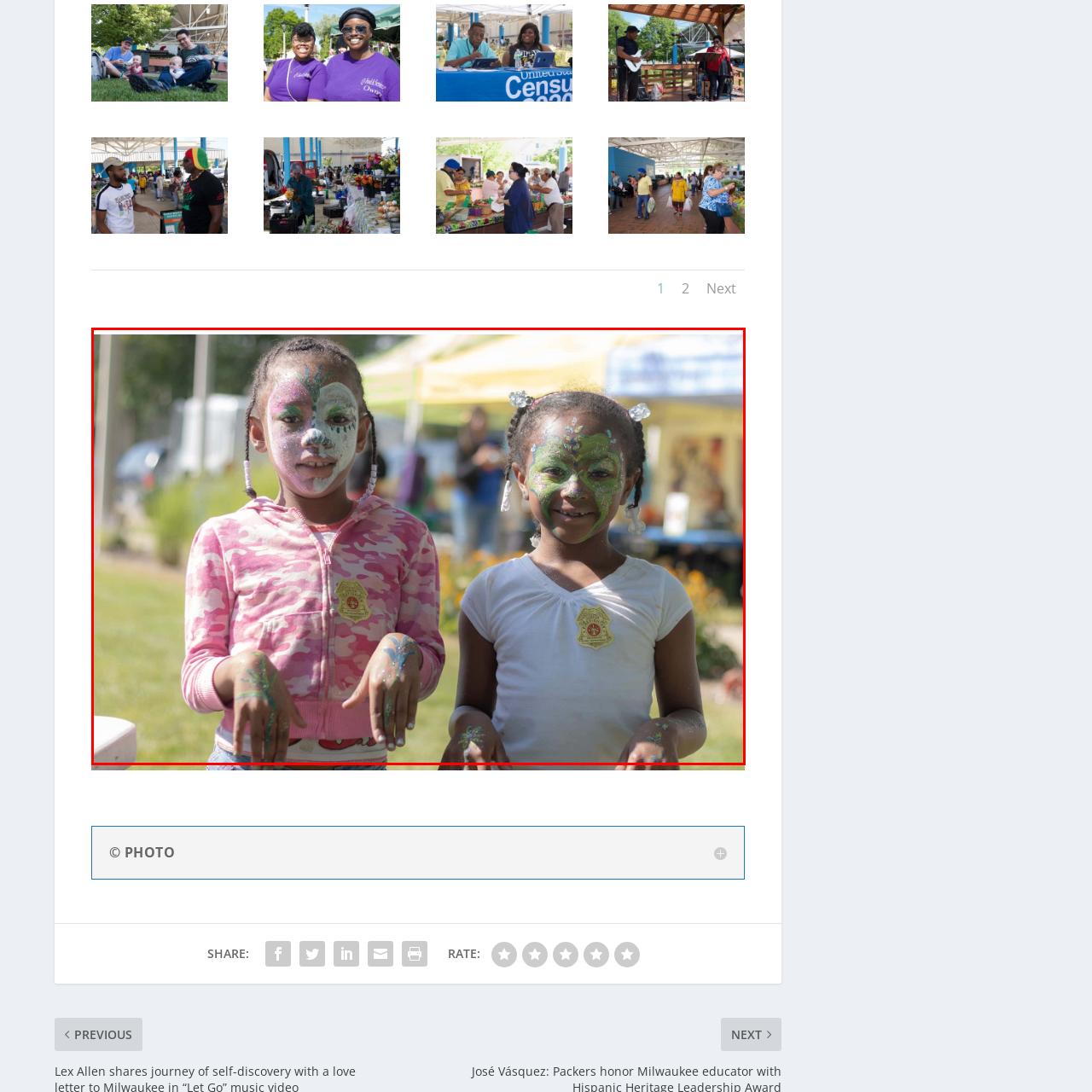Concentrate on the part of the image bordered in red, What is on the girls' chests? Answer concisely with a word or phrase.

Stickers